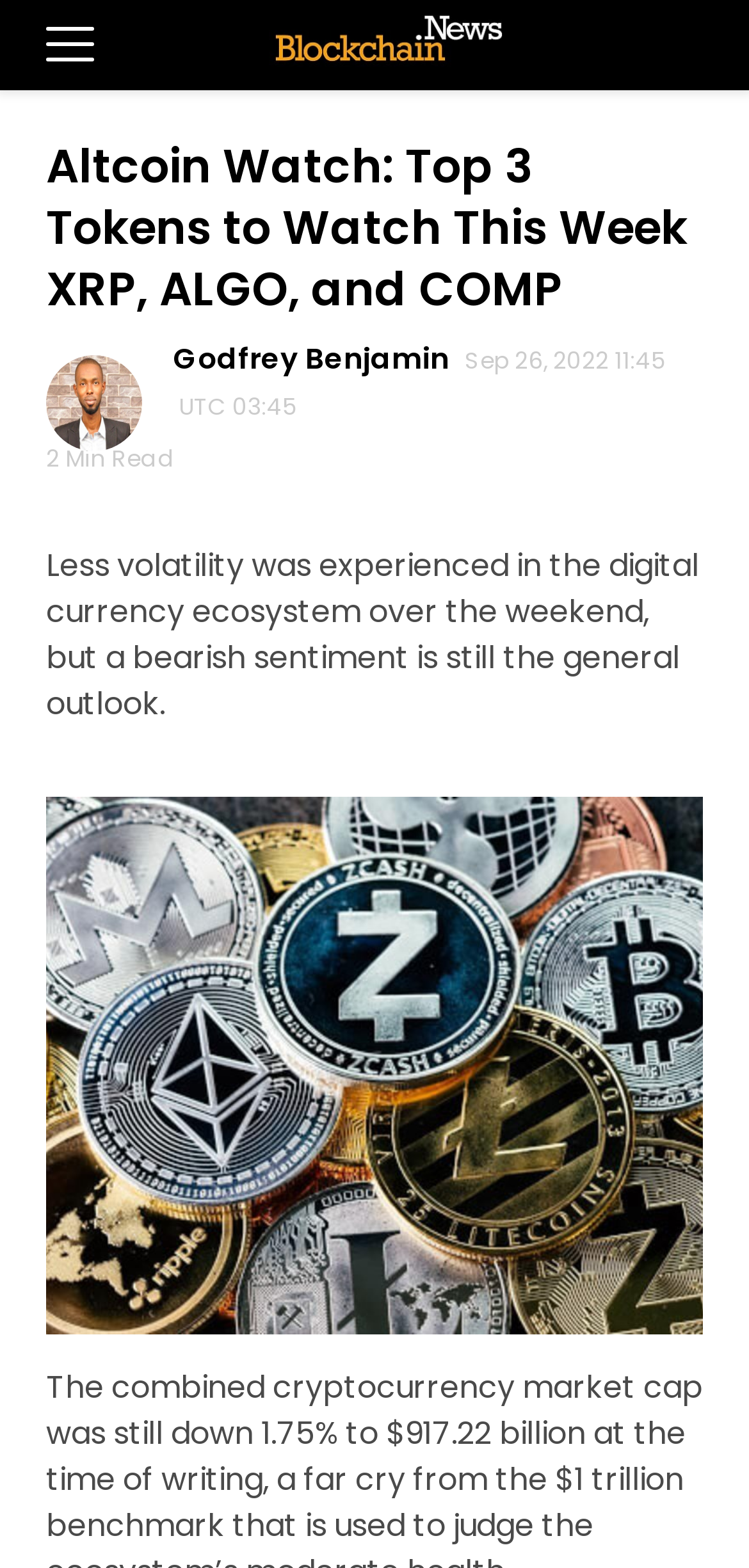Explain in detail what you observe on this webpage.

The webpage is about Altcoin Watch, featuring top 3 tokens to watch this week, specifically XRP, ALGO, and COMP, as indicated by the title. At the top-left corner, there is a button. Next to it, on the top-center, there is a link accompanied by a small image. 

Below the link, there is a main heading that repeats the title, "Altcoin Watch: Top 3 Tokens to Watch This Week XRP, ALGO, and COMP". To the right of the heading, there is a smaller image. 

Under the heading, there is an author's name, "Godfrey Benjamin", followed by the publication date and time, "Sep 26, 2022 11:45 UTC 03:45". Next to the date, there is a text indicating the reading time, "2 Min Read". 

Below the author's information, there is a brief summary of the article, stating that the digital currency ecosystem experienced less volatility over the weekend but still has a bearish sentiment. 

At the bottom of the page, there is a large image, "CRYPTO2.jpg", which likely illustrates the article's content.